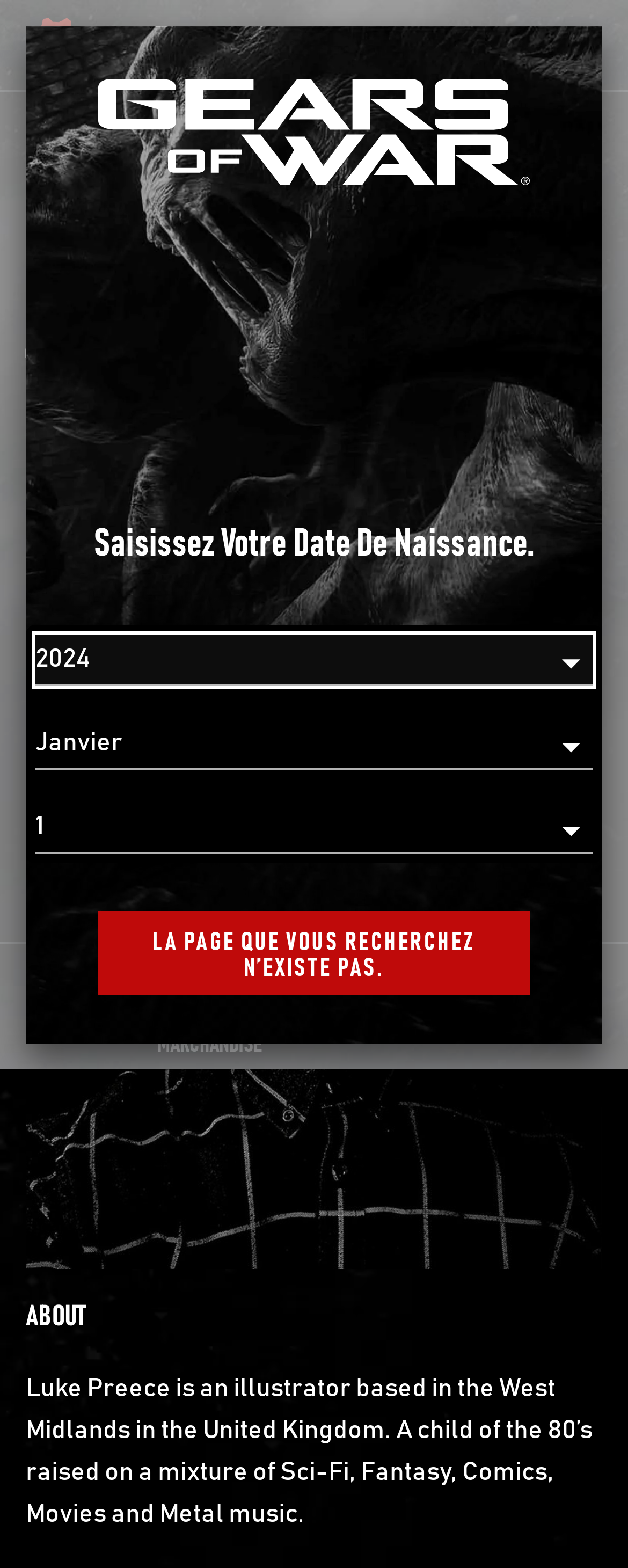What type of content is the webpage primarily focused on?
Provide an in-depth and detailed explanation in response to the question.

The webpage has a meta description 'The official website for Gears of War' and a title 'Gears of War | Meet Luke Preece, the Man Behind the Art', indicating that the webpage is primarily focused on gaming, specifically the Gears of War game series.